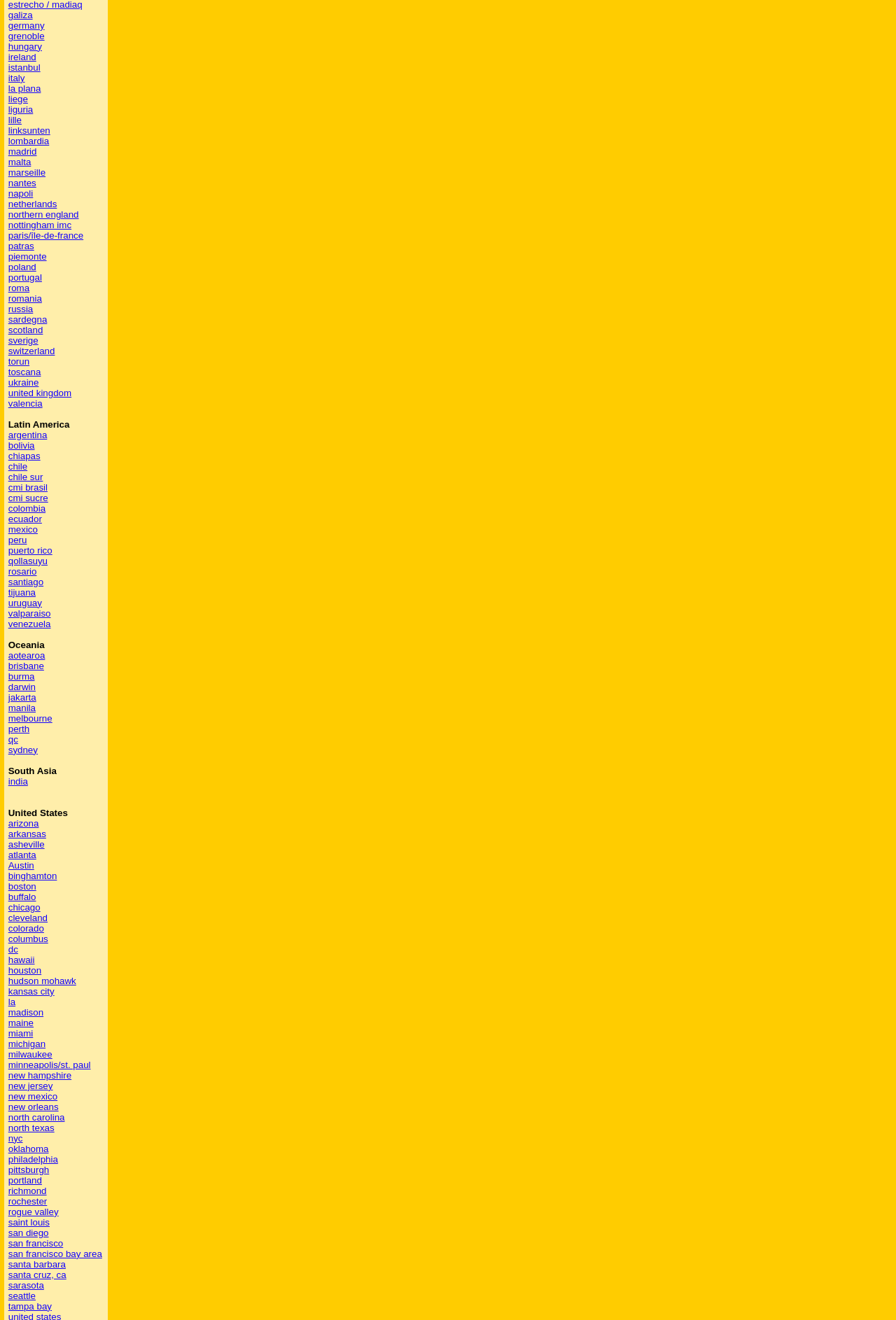Determine the bounding box coordinates of the region to click in order to accomplish the following instruction: "visit galiza". Provide the coordinates as four float numbers between 0 and 1, specifically [left, top, right, bottom].

[0.009, 0.007, 0.036, 0.015]